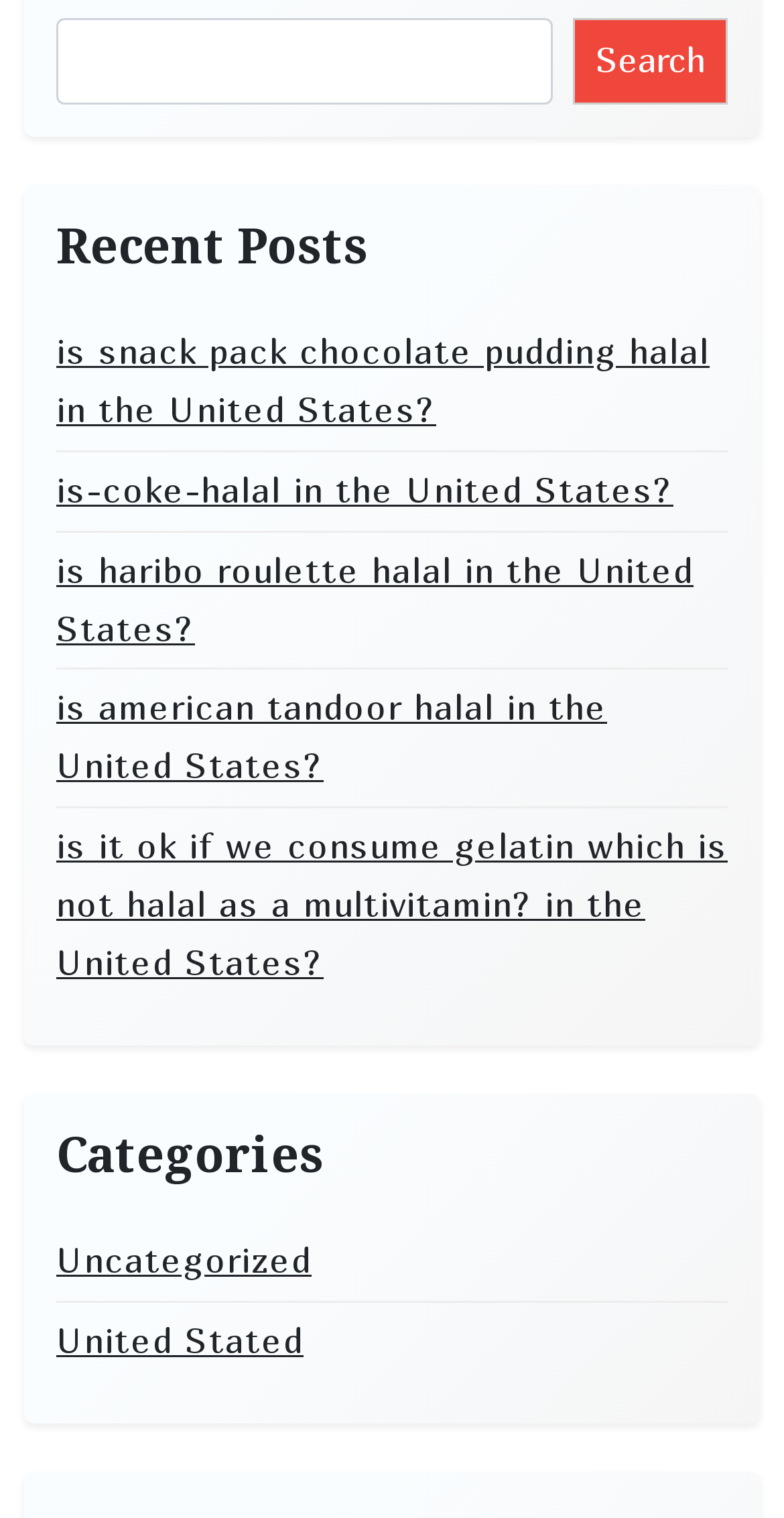Provide the bounding box coordinates, formatted as (top-left x, top-left y, bottom-right x, bottom-right y), with all values being floating point numbers between 0 and 1. Identify the bounding box of the UI element that matches the description: parent_node: Search name="s"

[0.072, 0.011, 0.704, 0.069]